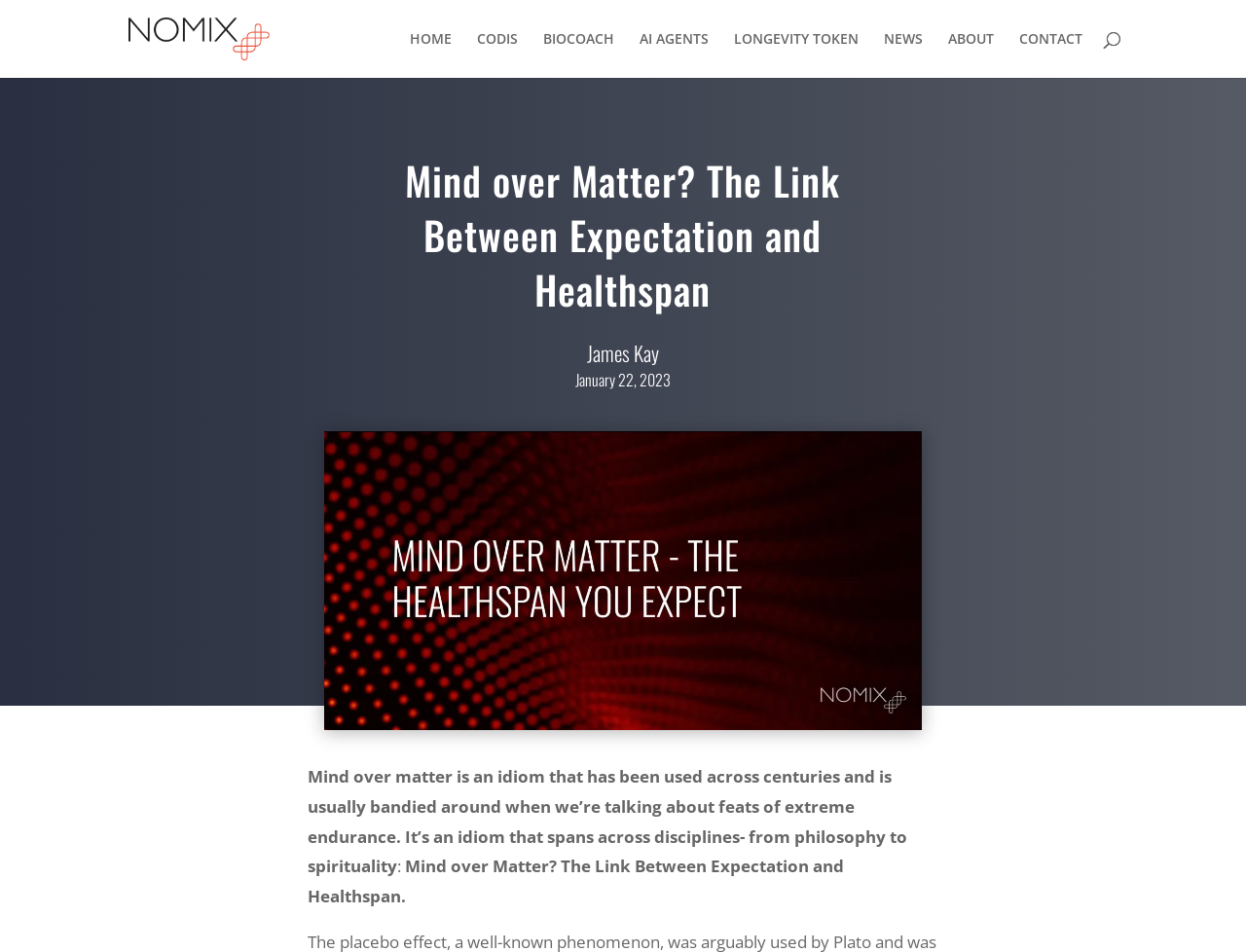Identify the bounding box coordinates of the area that should be clicked in order to complete the given instruction: "view LONGEVITY TOKEN". The bounding box coordinates should be four float numbers between 0 and 1, i.e., [left, top, right, bottom].

[0.589, 0.034, 0.689, 0.082]